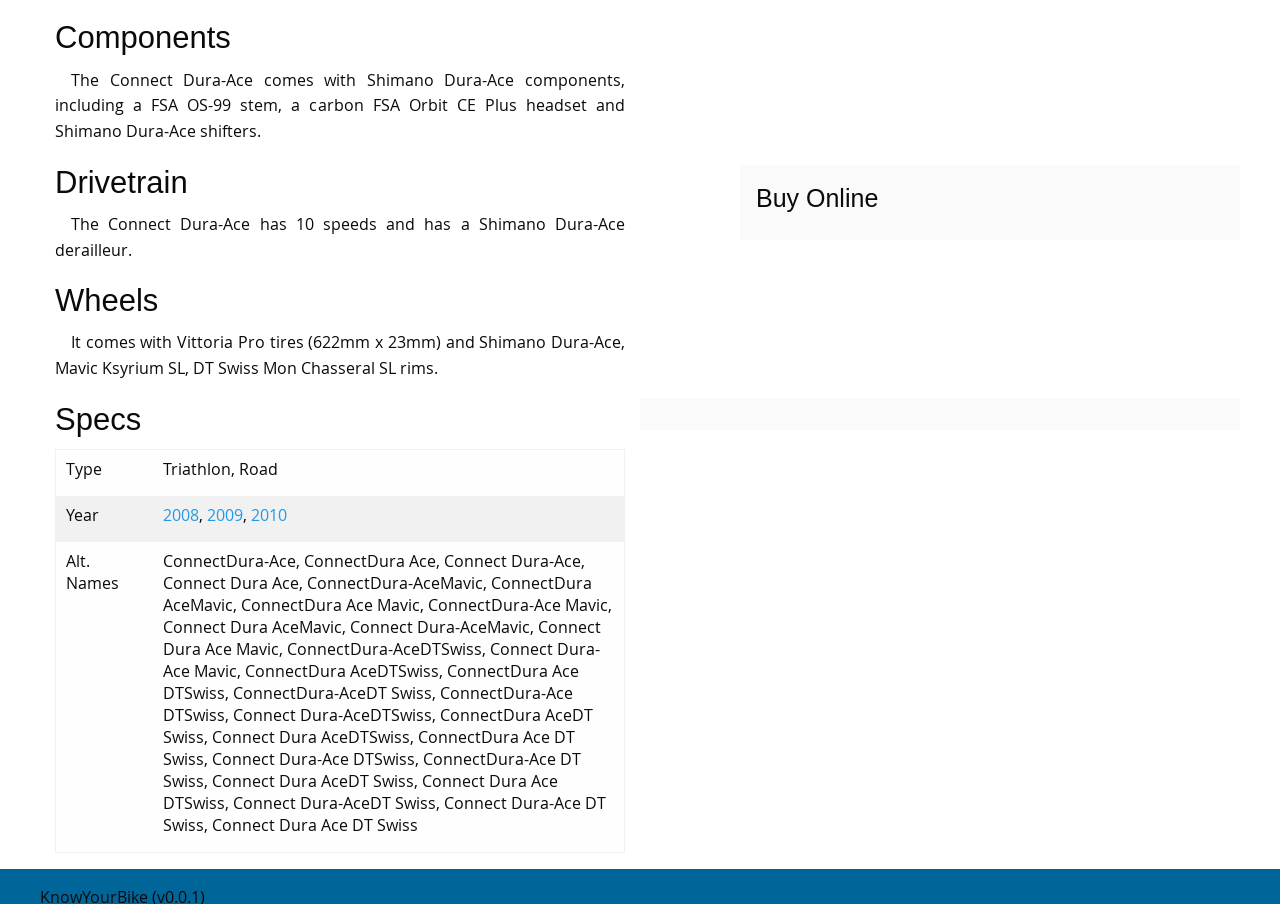Find the bounding box coordinates for the element described here: "2009".

[0.162, 0.558, 0.19, 0.582]